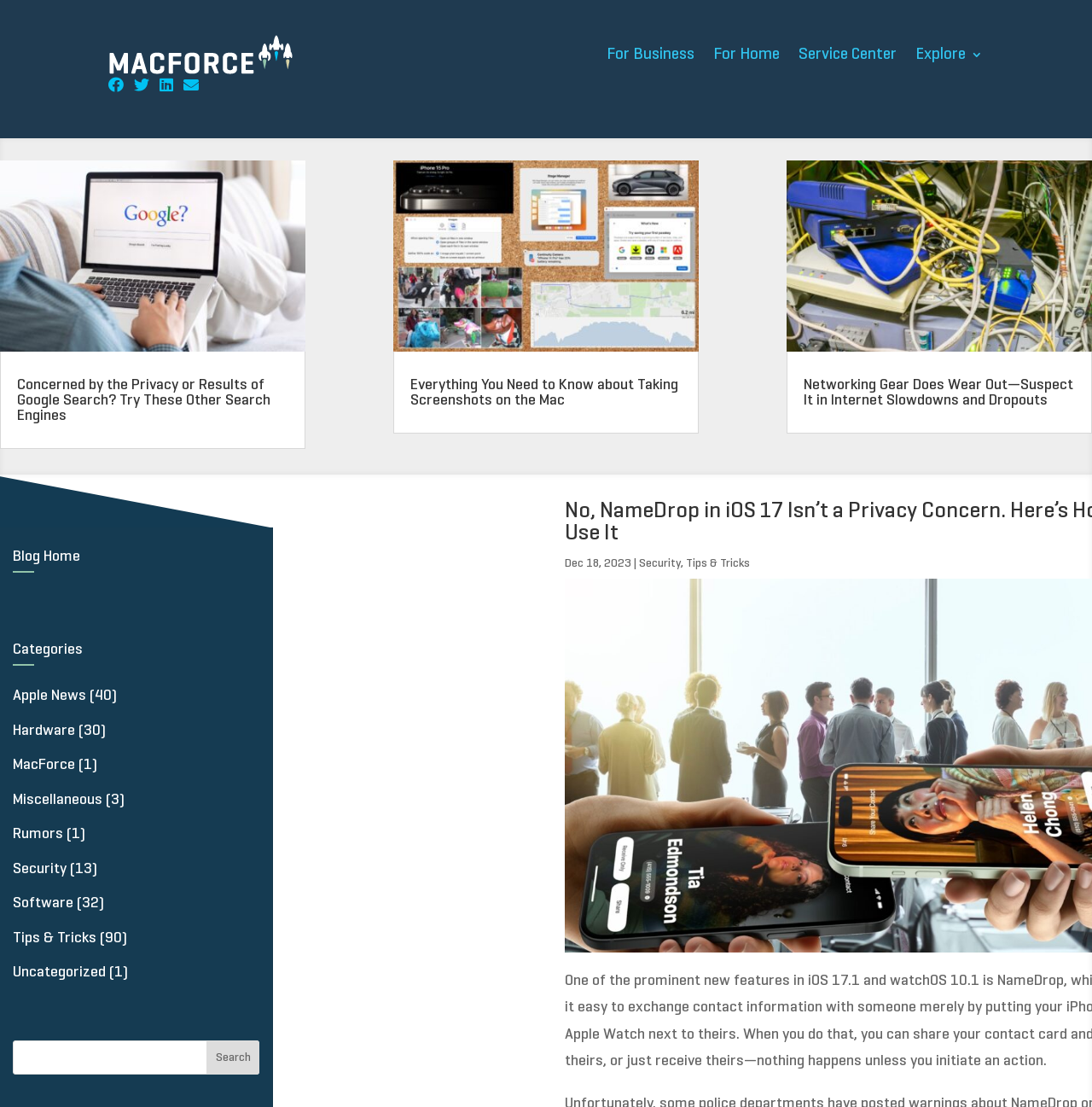What is the date mentioned on the page?
Could you give a comprehensive explanation in response to this question?

I found a date mentioned on the page, which is December 18, 2023. It is located below the search bar.